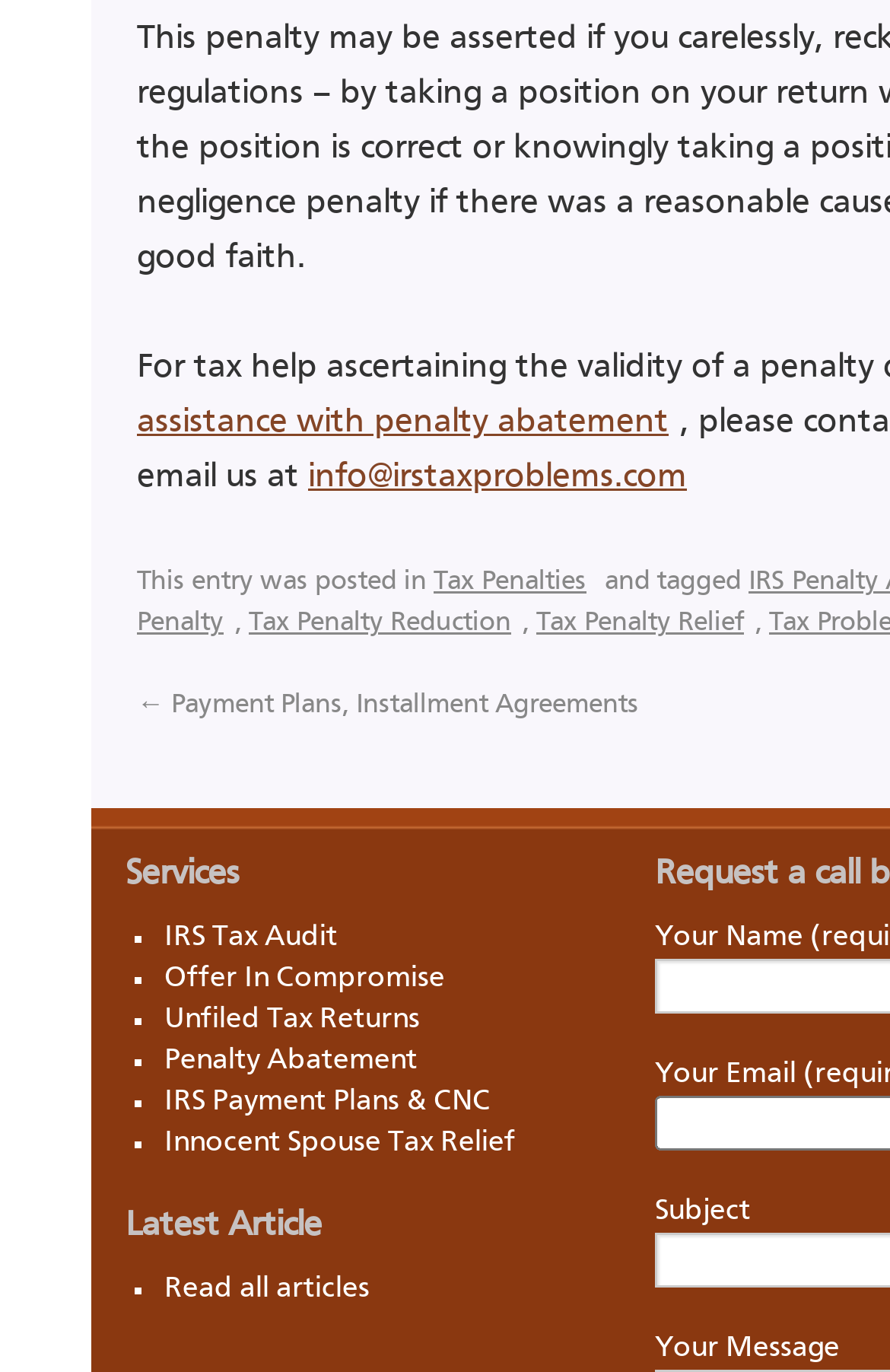Give a short answer using one word or phrase for the question:
What is the topic of the latest article?

Not specified